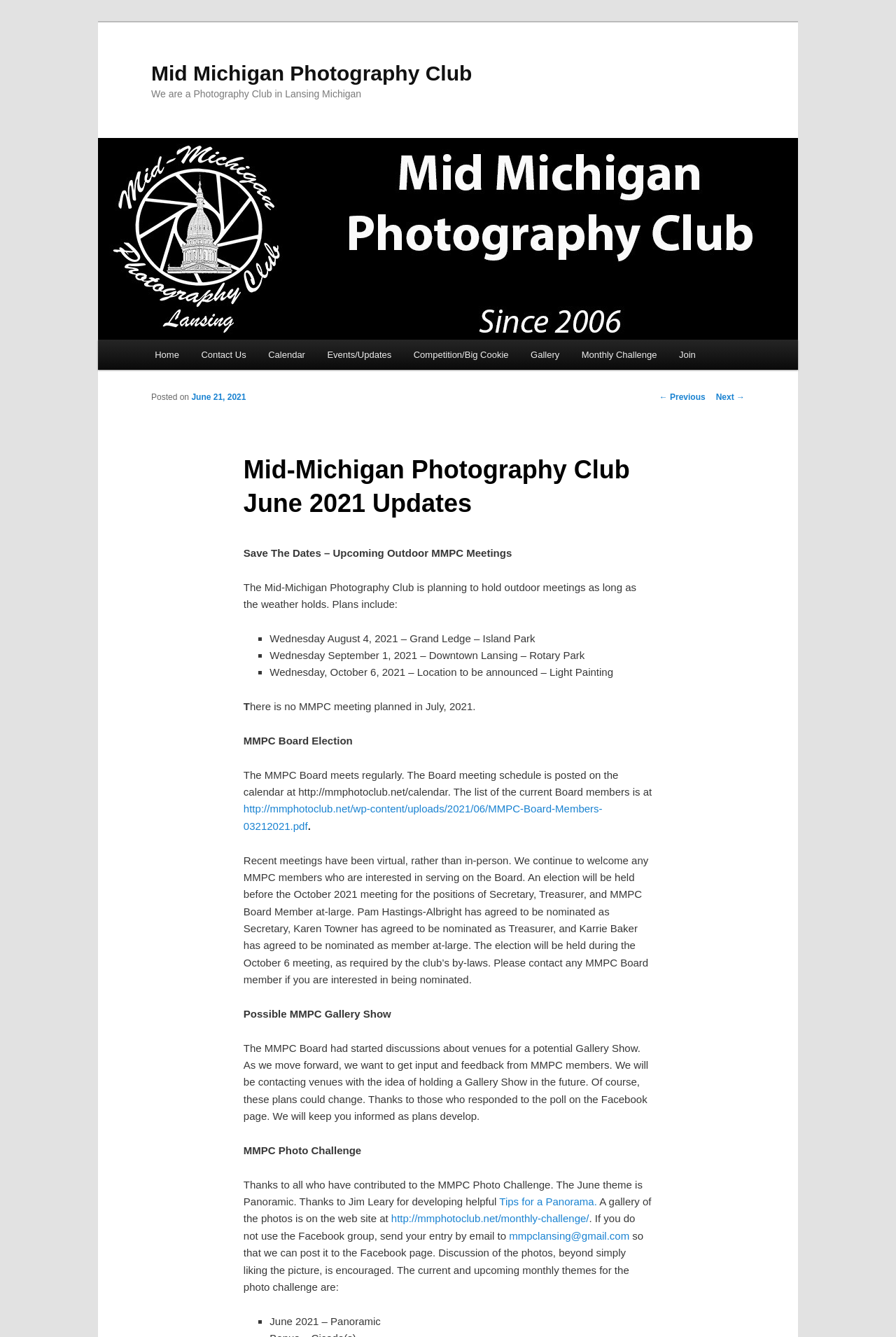Where is the outdoor meeting planned for August 4, 2021?
From the image, respond using a single word or phrase.

Grand Ledge - Island Park